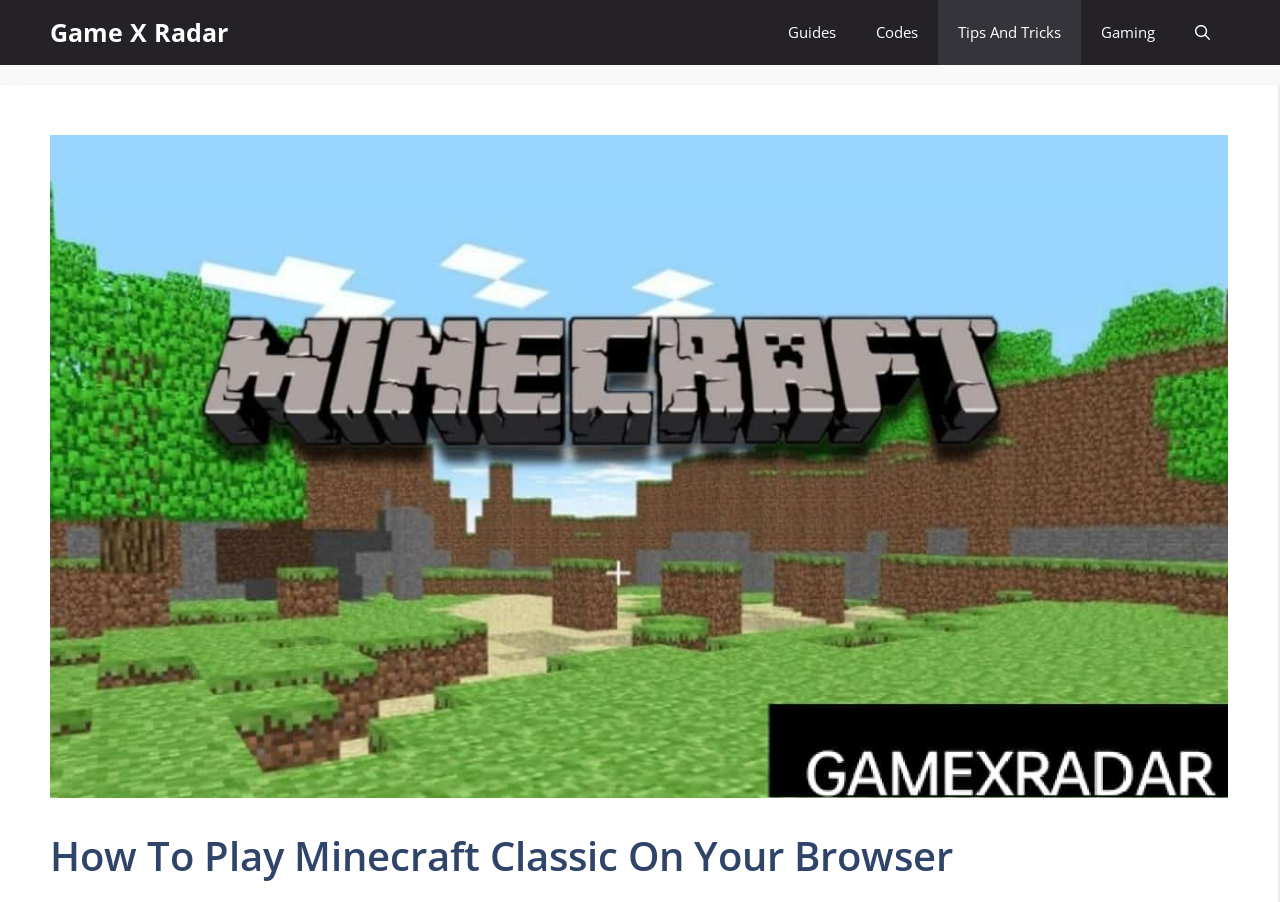Refer to the image and provide an in-depth answer to the question:
How many sections are there in the main content area?

I examined the main content area on the page and found that there is only one section, which is the header 'How To Play Minecraft Classic On Your Browser'. There are no other sections or subheadings in the main content area.